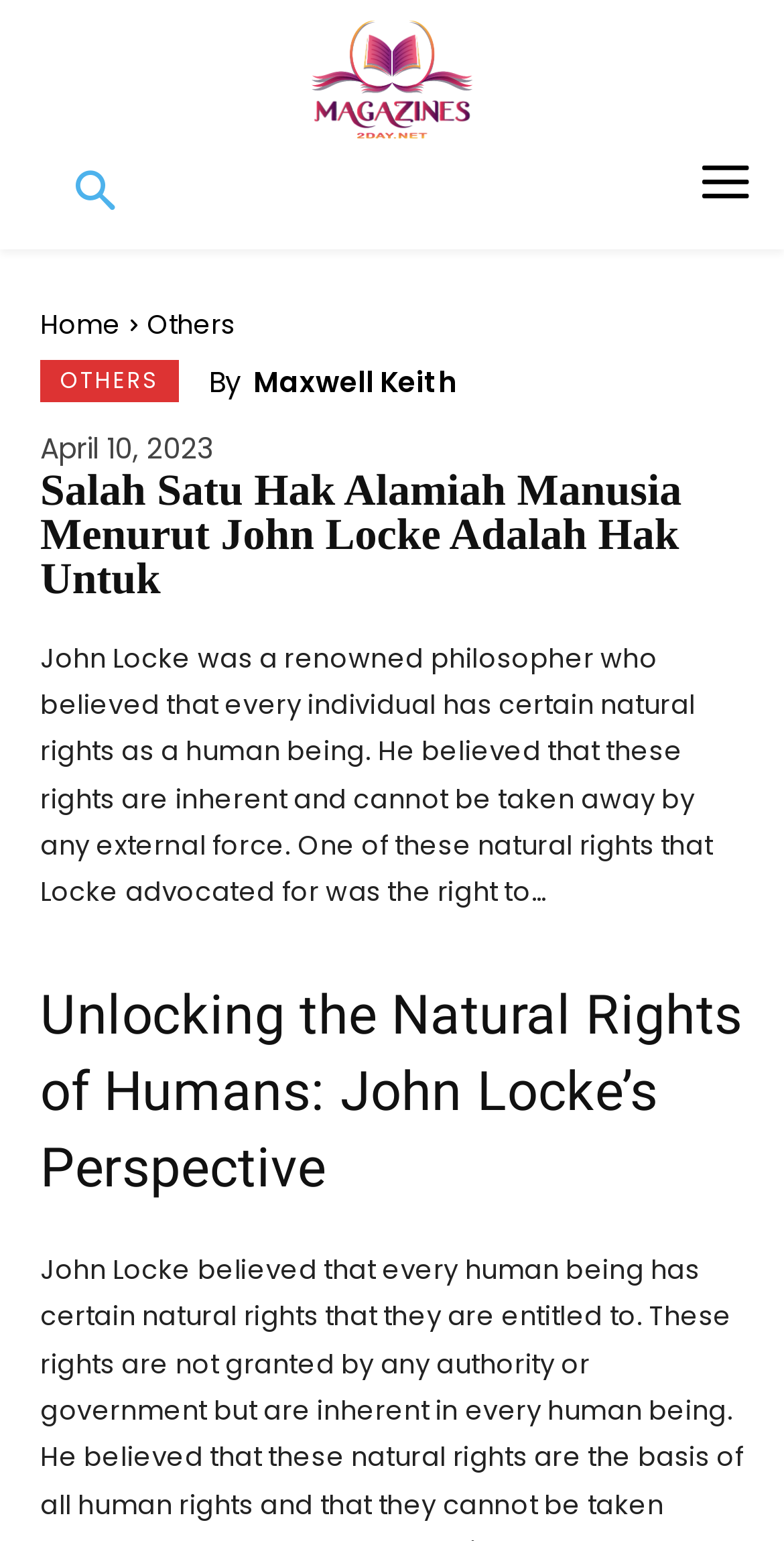Identify the bounding box of the HTML element described as: "Maxwell Keith".

[0.323, 0.239, 0.582, 0.258]